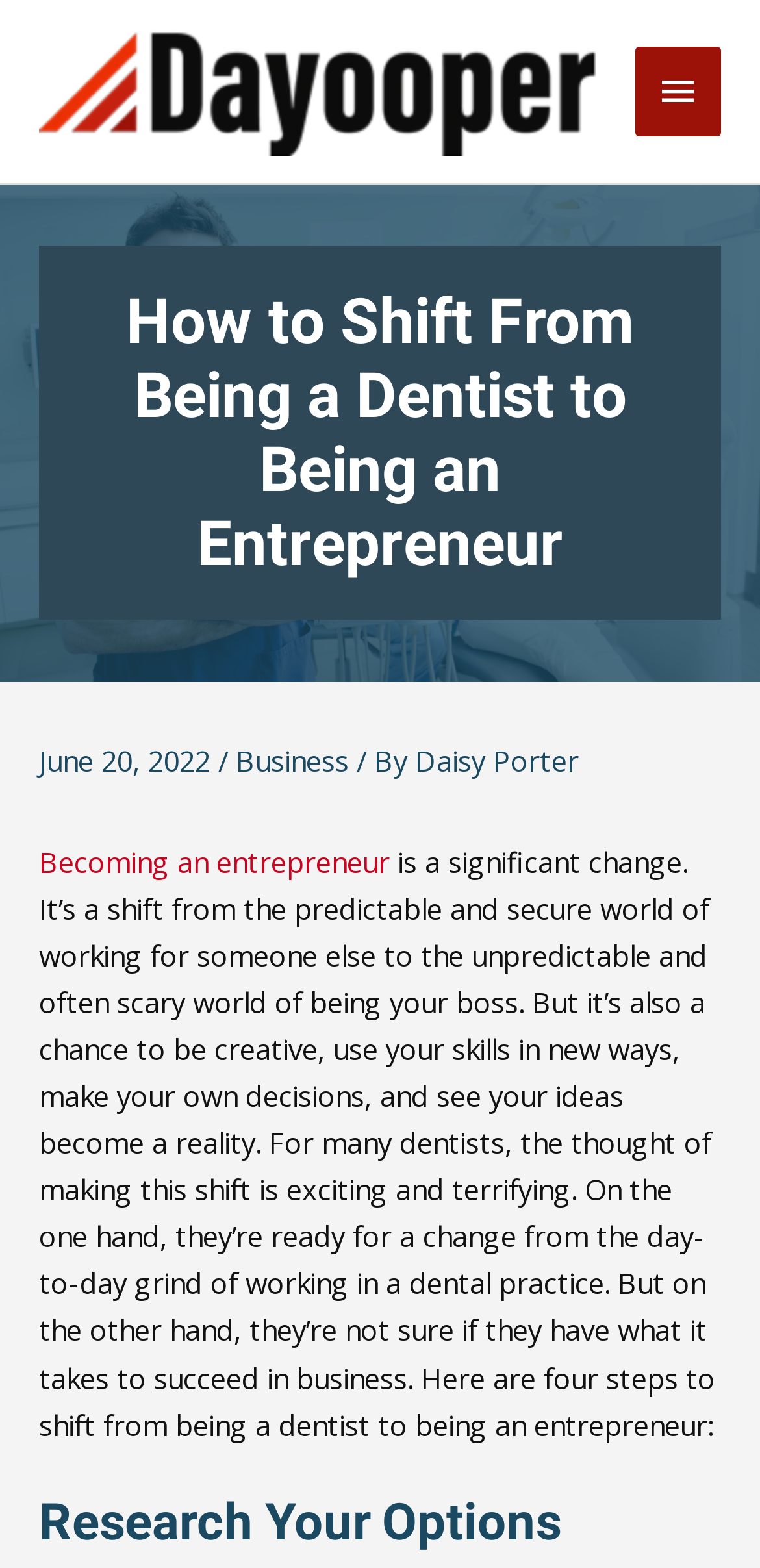Produce an elaborate caption capturing the essence of the webpage.

The webpage is about providing tips for dentists who want to become entrepreneurs. At the top left corner, there is a logo image and a link to the logo. Next to the logo, there is a main menu button that can be expanded. 

Below the logo, there is a large heading that reads "How to Shift From Being a Dentist to Being an Entrepreneur". This heading is followed by a subheading that includes the date "June 20, 2022", a category "Business", and the author's name "Daisy Porter". 

Underneath the subheading, there is a link to "Becoming an entrepreneur" and a paragraph of text that explains the benefits and challenges of transitioning from being a dentist to an entrepreneur. The text describes the shift as a significant change that can be both exciting and terrifying, and it highlights the opportunities for creativity, decision-making, and seeing one's ideas become a reality.

Further down the page, there is a heading that reads "Research Your Options", which is likely the first step in the process of becoming an entrepreneur.